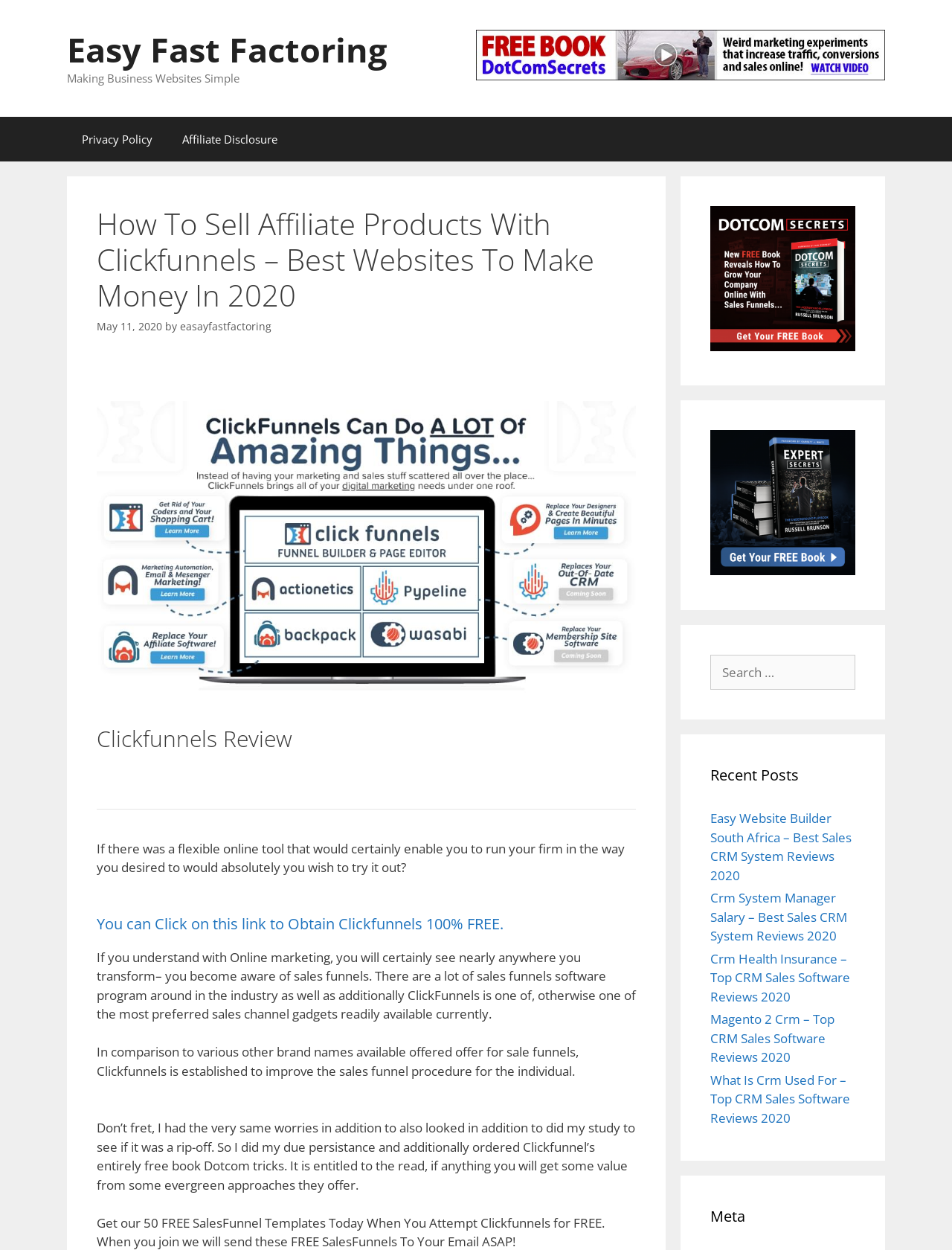What is the relationship between Clickfunnels and sales funnels?
Answer with a single word or short phrase according to what you see in the image.

Sales funnel software